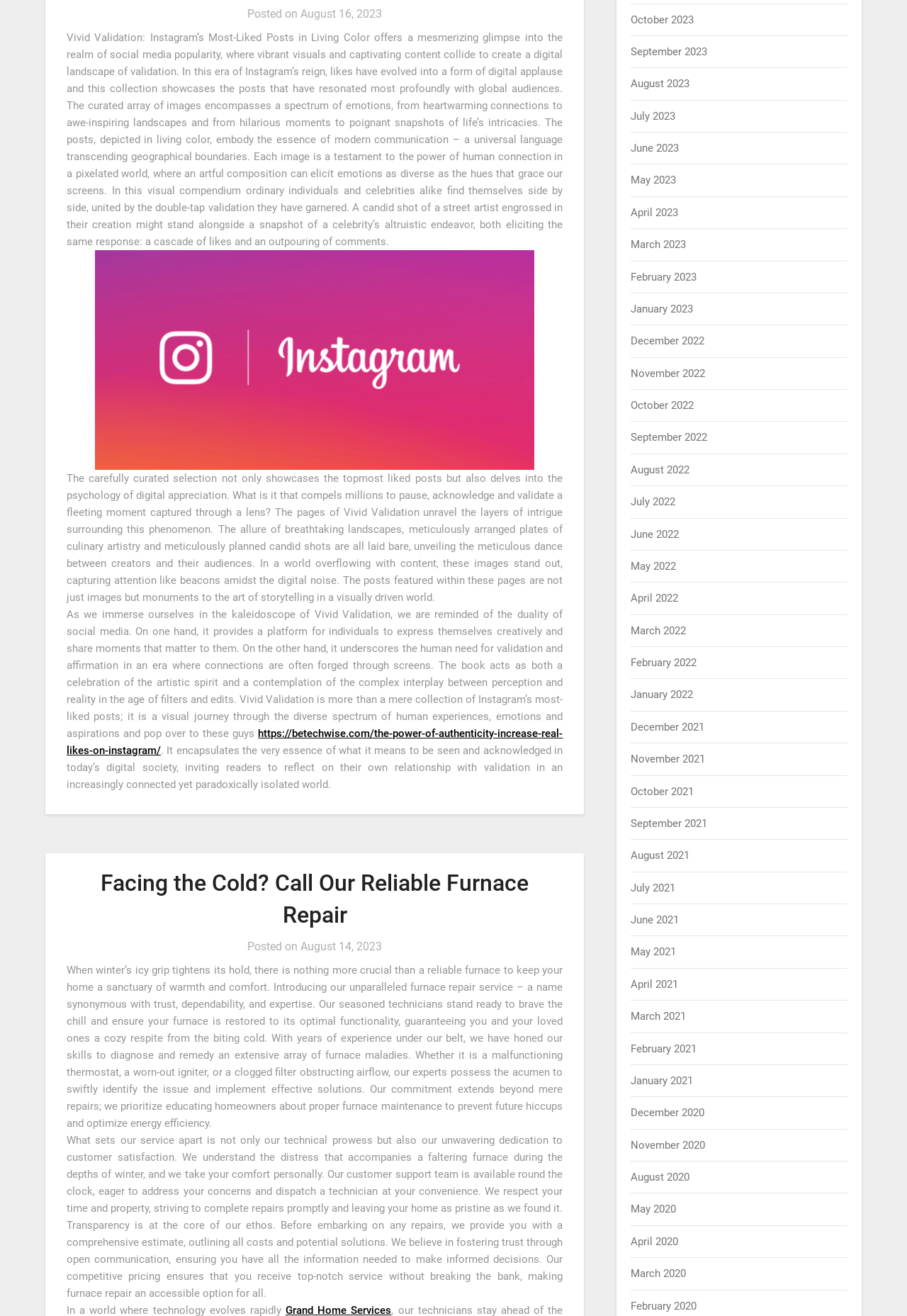Specify the bounding box coordinates of the element's region that should be clicked to achieve the following instruction: "click the link to learn about the power of authenticity on Instagram". The bounding box coordinates consist of four float numbers between 0 and 1, in the format [left, top, right, bottom].

[0.073, 0.553, 0.621, 0.575]